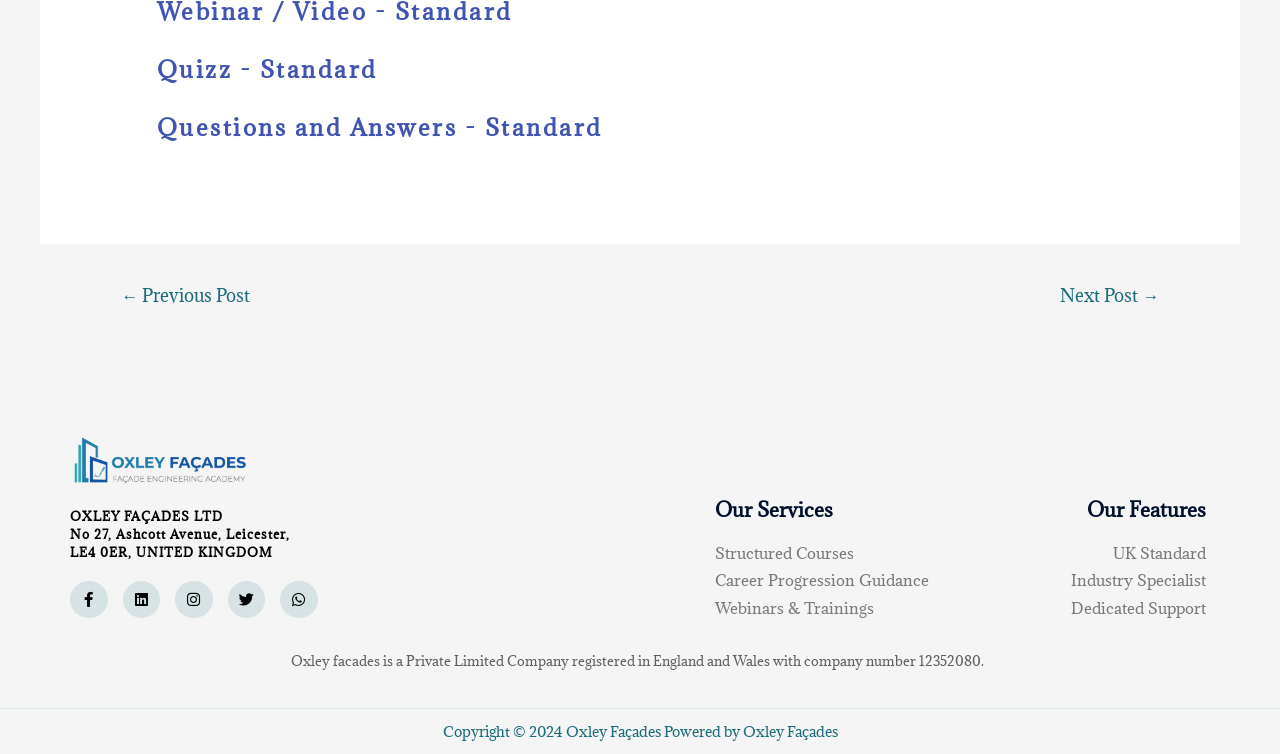What is the copyright year?
Based on the image, provide a one-word or brief-phrase response.

2024